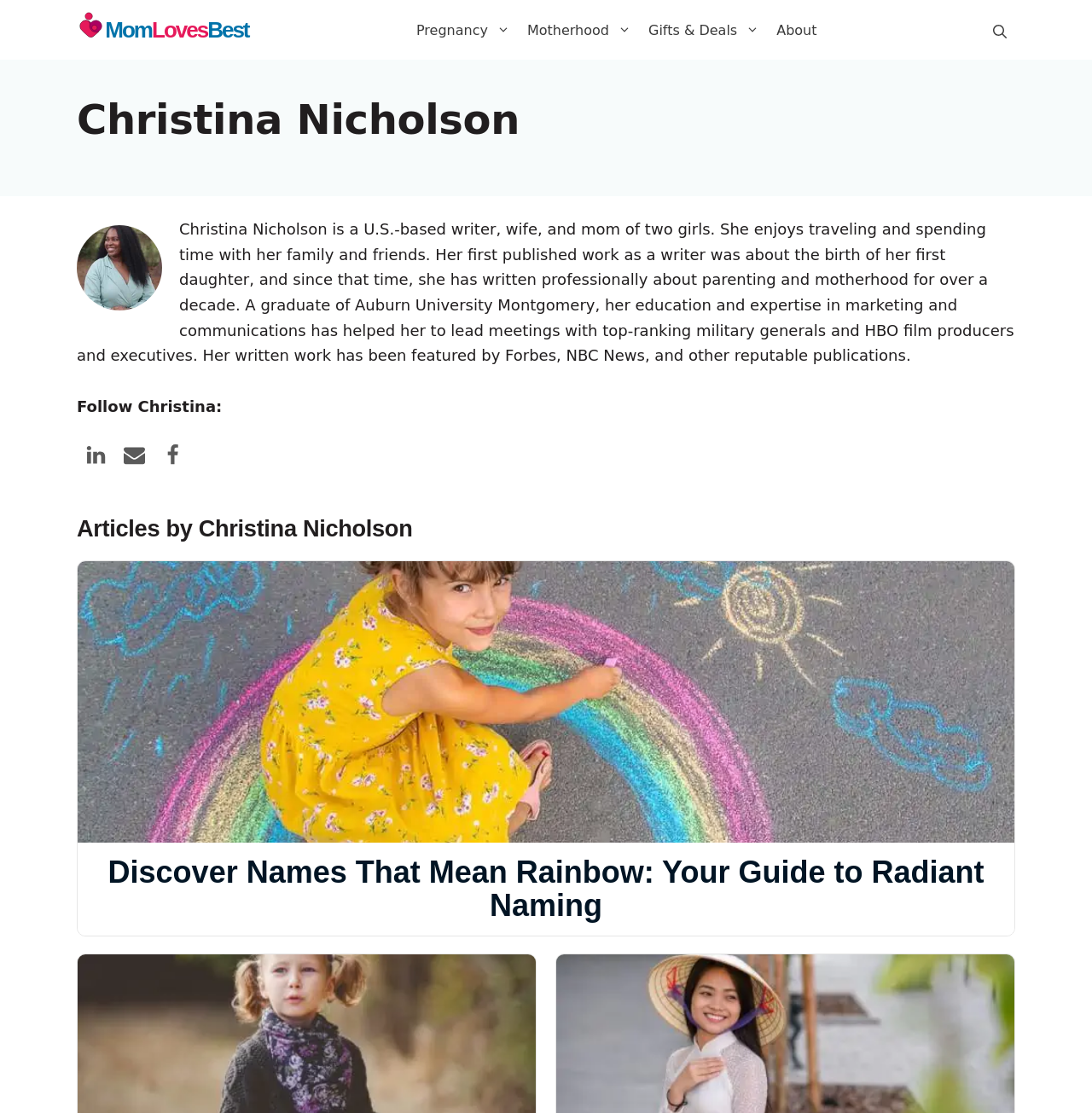Find and indicate the bounding box coordinates of the region you should select to follow the given instruction: "Read the article about names that mean rainbow".

[0.071, 0.757, 0.929, 0.841]